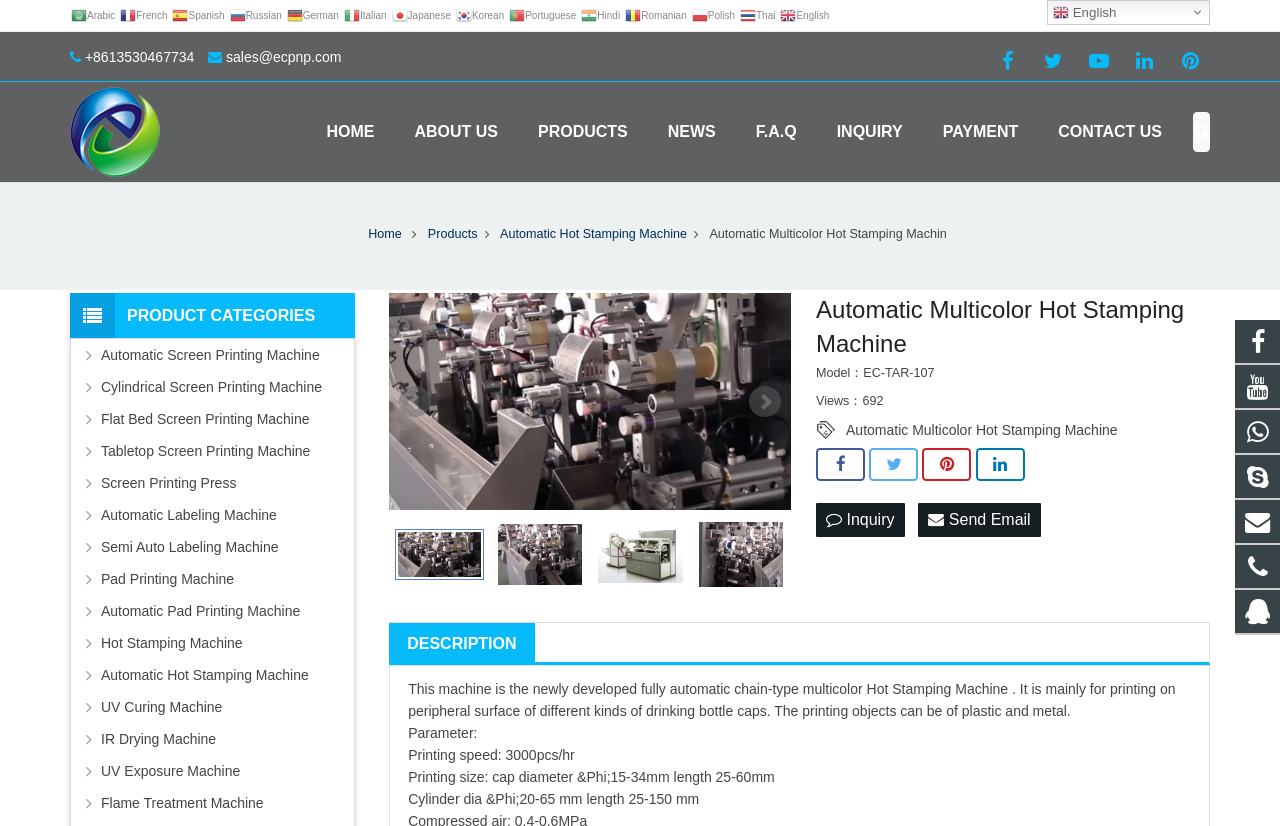Locate the bounding box coordinates of the clickable area needed to fulfill the instruction: "Go to the home page".

[0.239, 0.099, 0.308, 0.22]